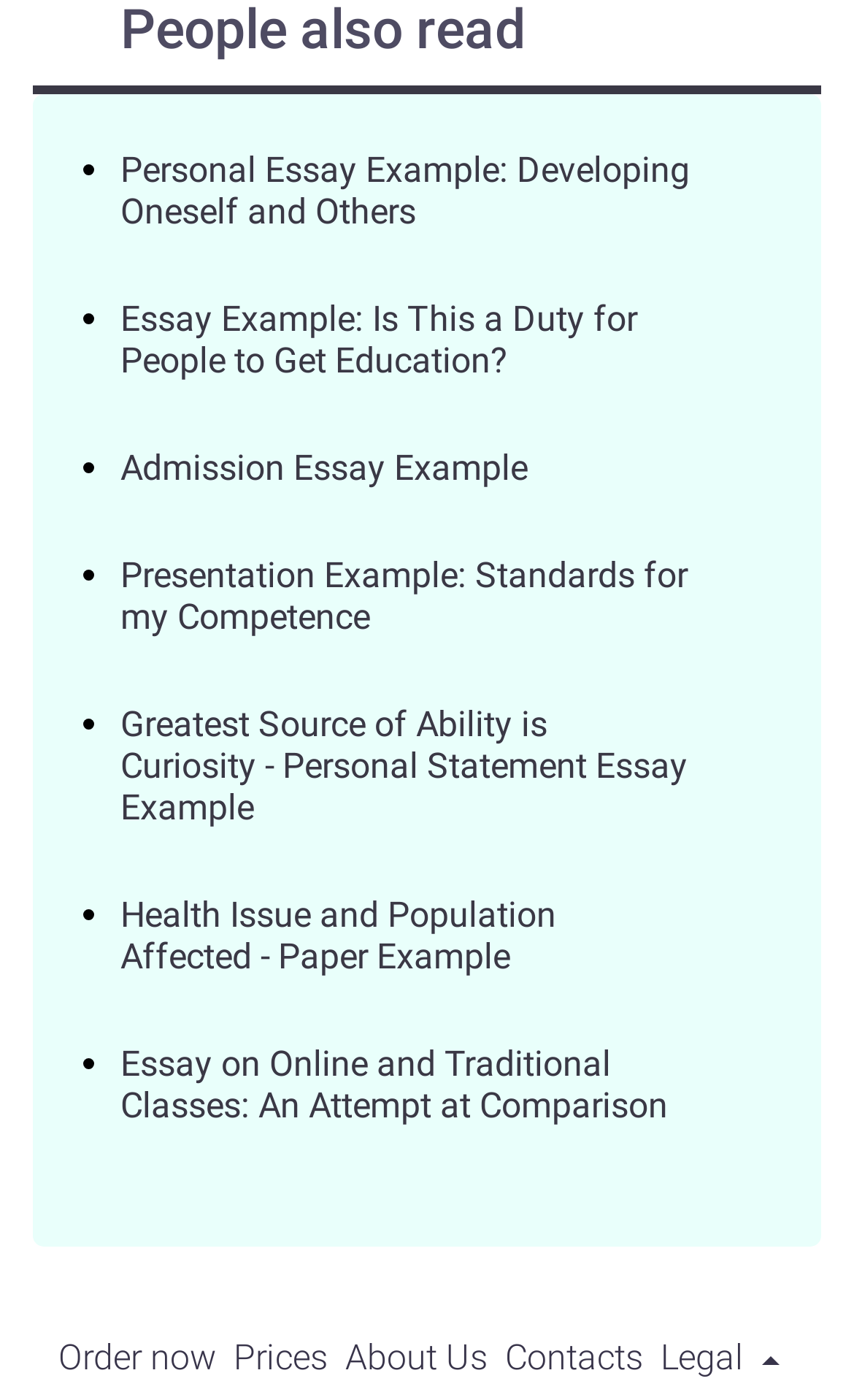Find the bounding box coordinates for the HTML element specified by: "Prices".

[0.273, 0.955, 0.383, 0.985]